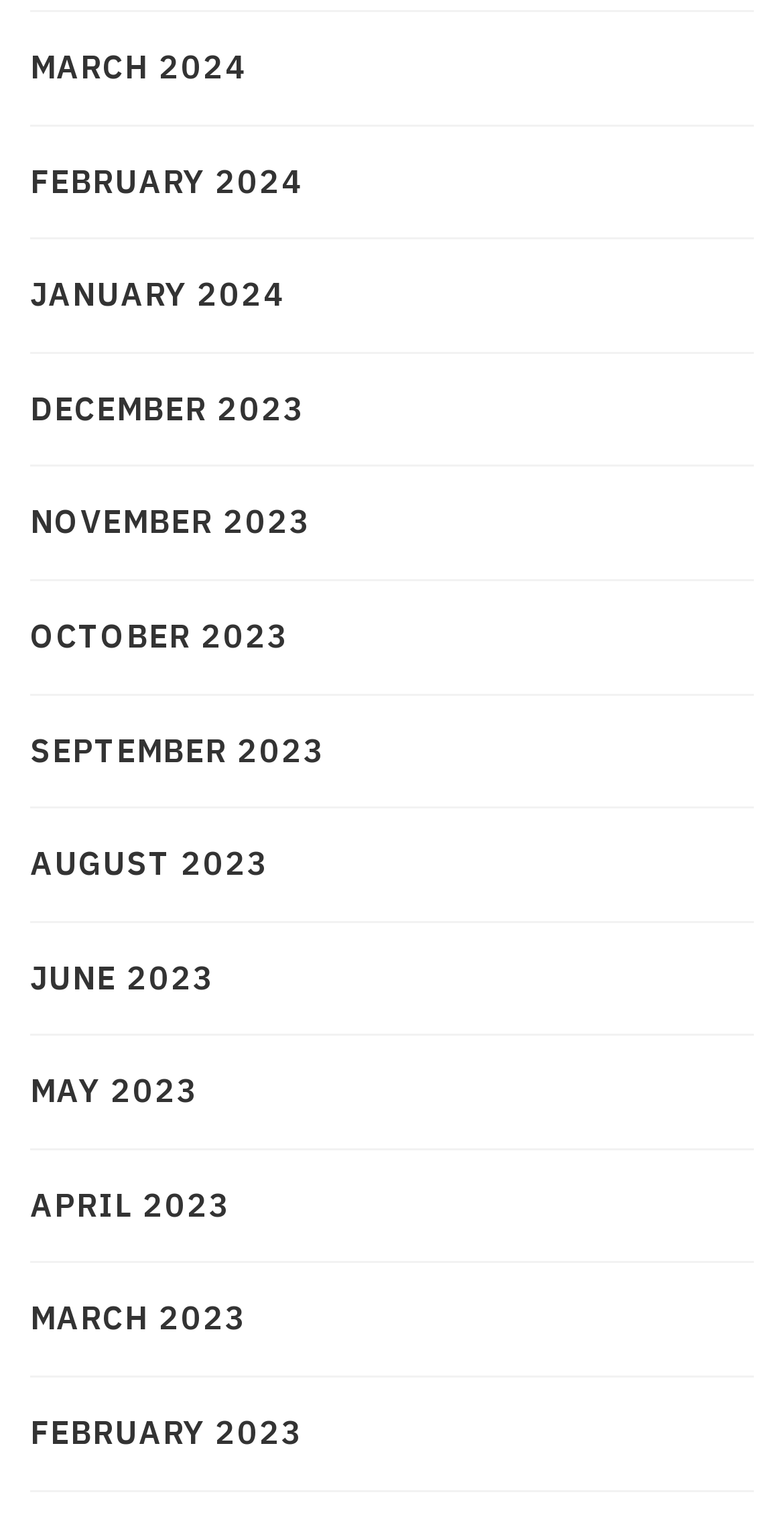Is NOVEMBER 2023 above OCTOBER 2023?
Based on the visual content, answer with a single word or a brief phrase.

Yes